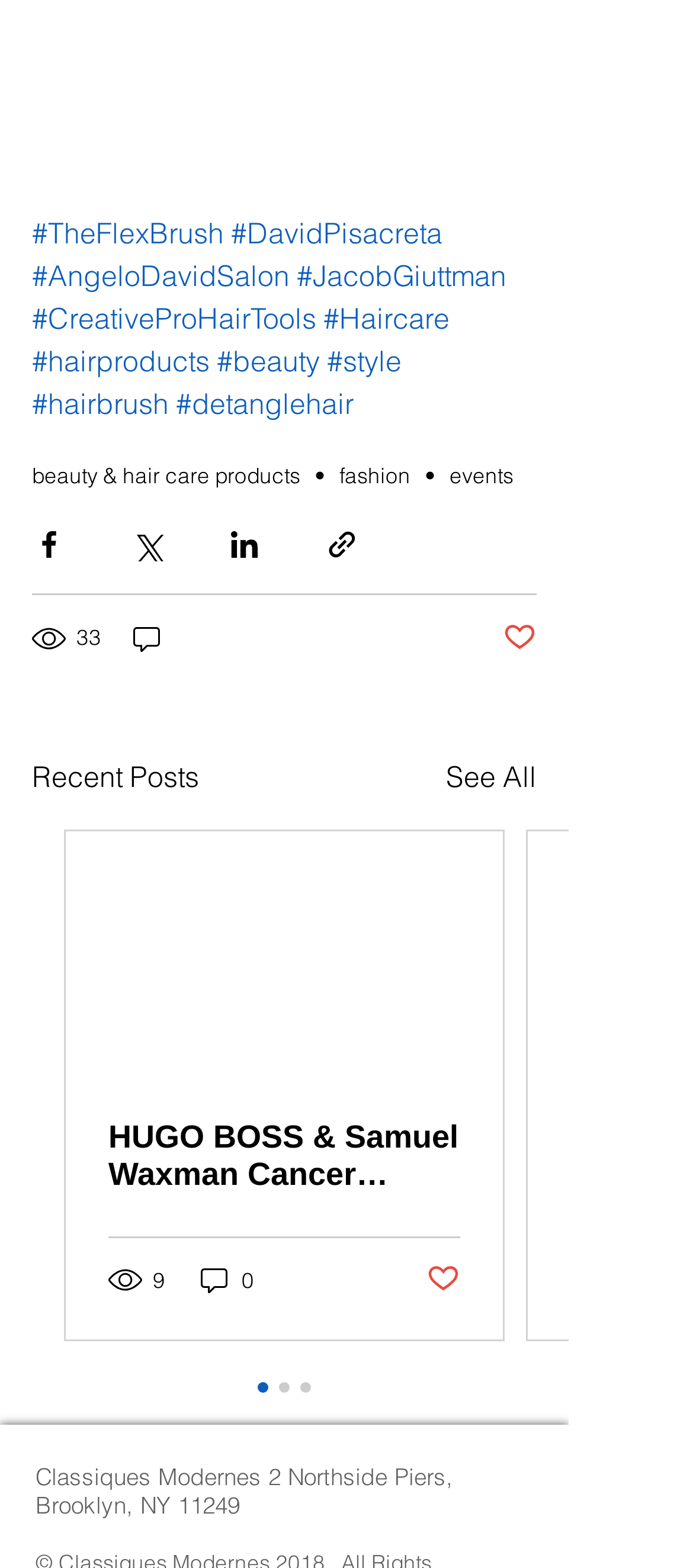What is the location of Classiques Modernes?
Please interpret the details in the image and answer the question thoroughly.

I found the location of Classiques Modernes by reading the static text at the bottom of the webpage, which states 'Classiques Modernes 2 Northside Piers, Brooklyn, NY 11249'.